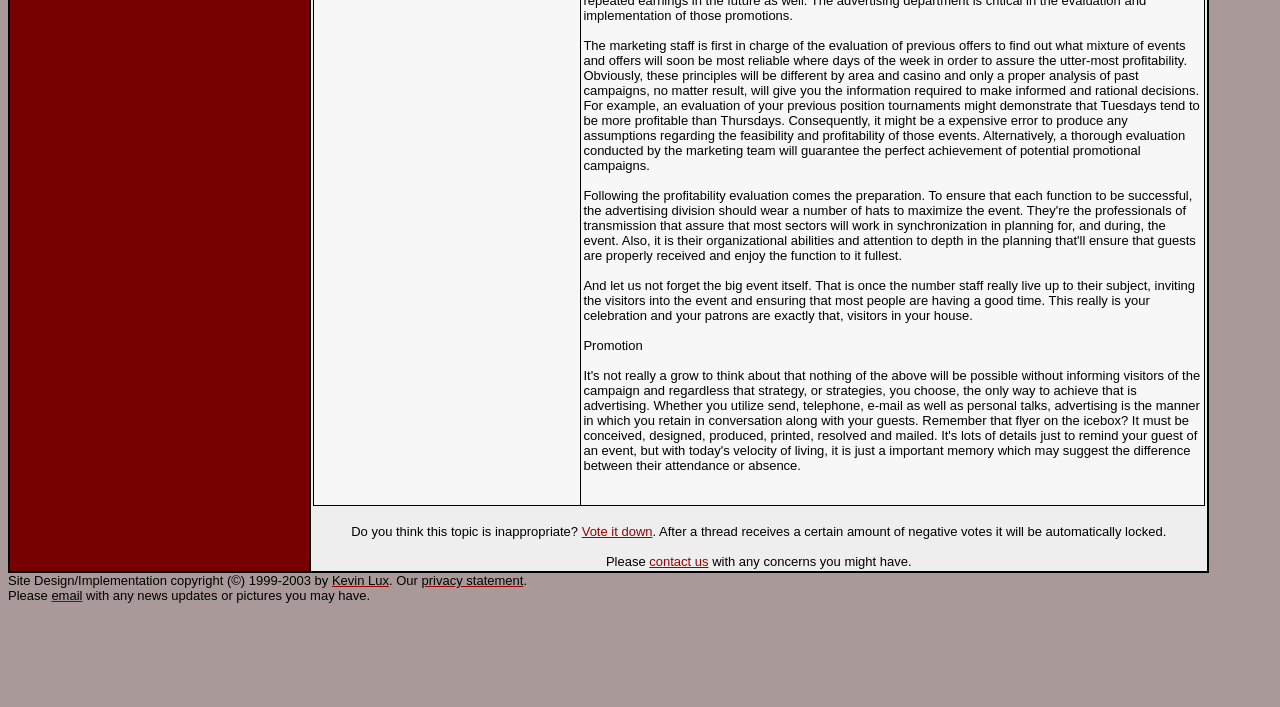Identify the bounding box coordinates of the HTML element based on this description: "privacy statement".

[0.329, 0.81, 0.409, 0.832]